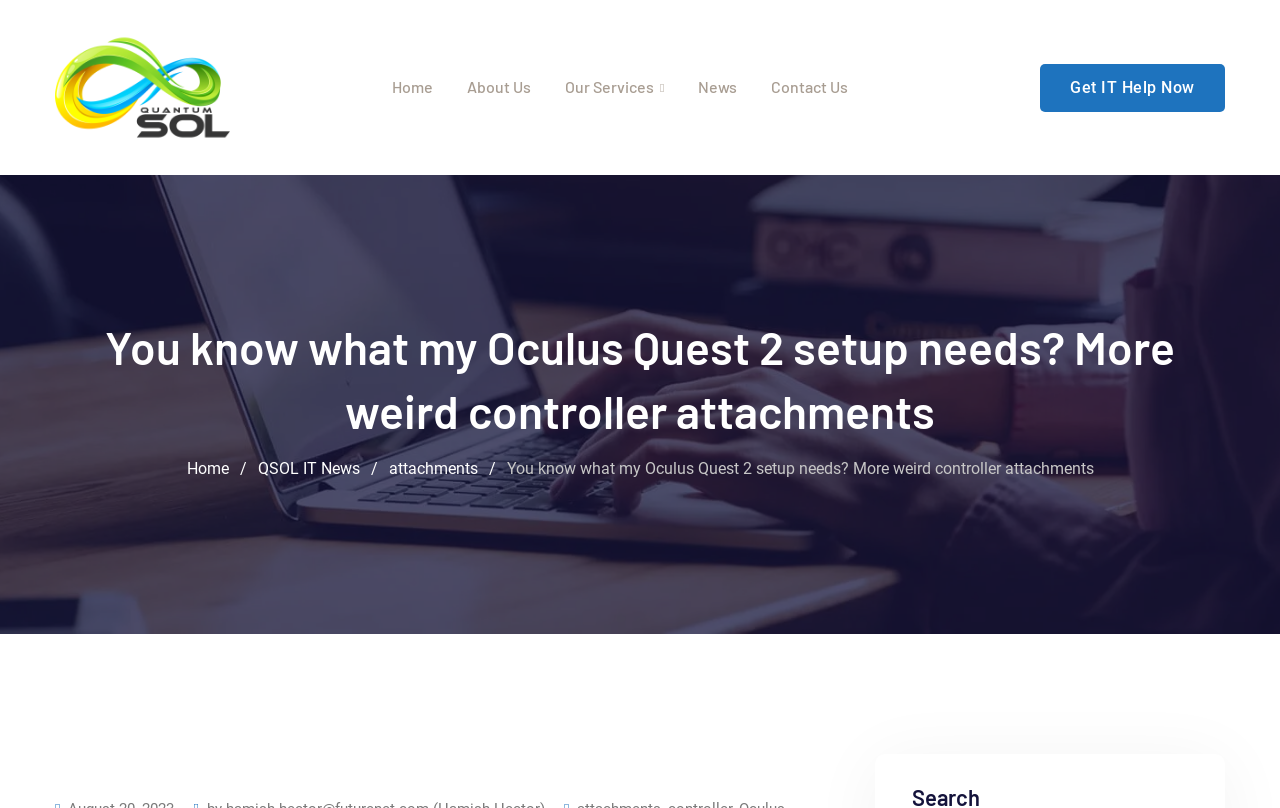Can you show the bounding box coordinates of the region to click on to complete the task described in the instruction: "Get IT help now"?

[0.813, 0.079, 0.957, 0.138]